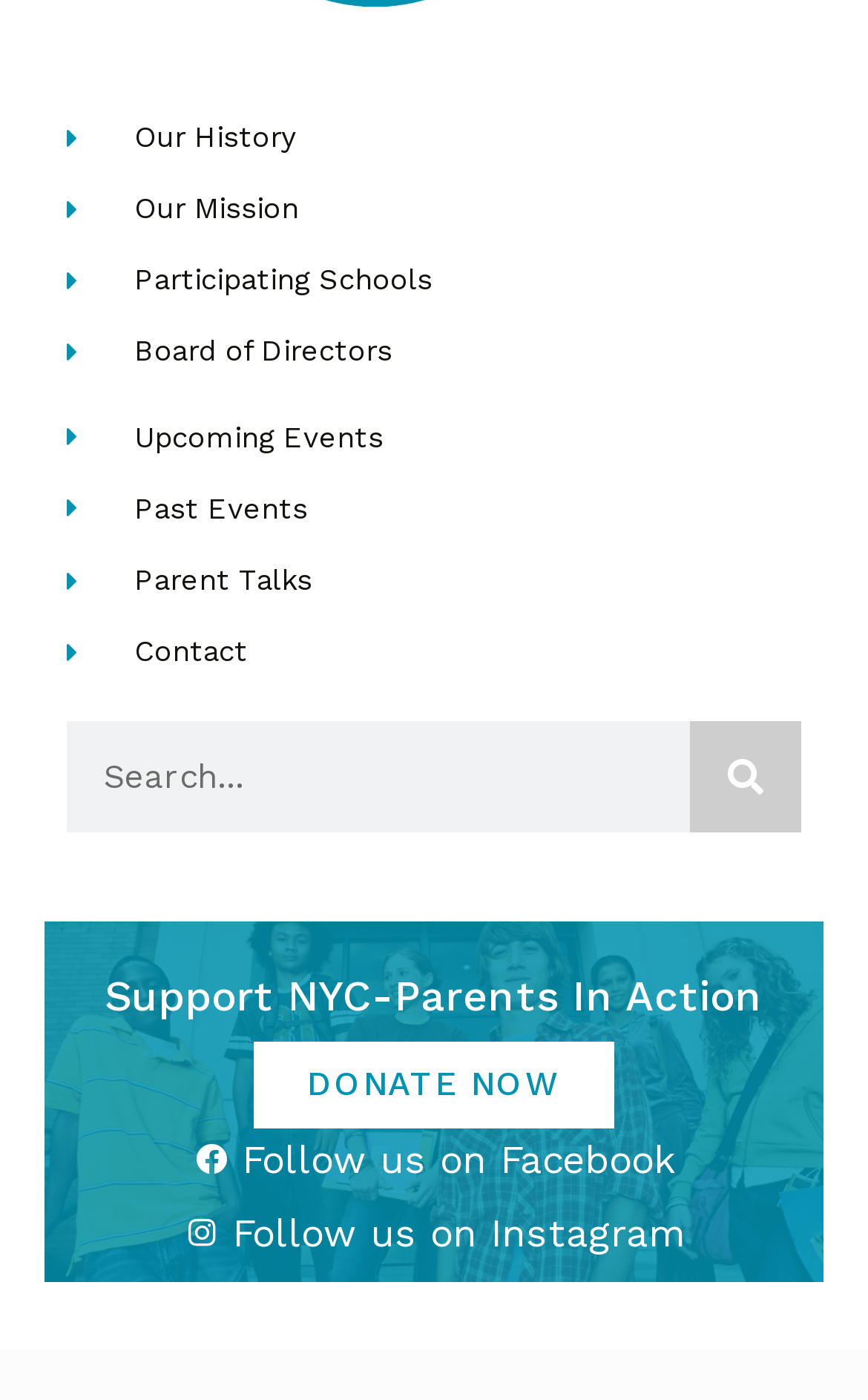Given the content of the image, can you provide a detailed answer to the question?
What is the organization's mission?

Based on the navigation links at the top of the webpage, I found a link labeled 'Our Mission', which suggests that the organization has a mission statement that can be accessed by clicking on this link.